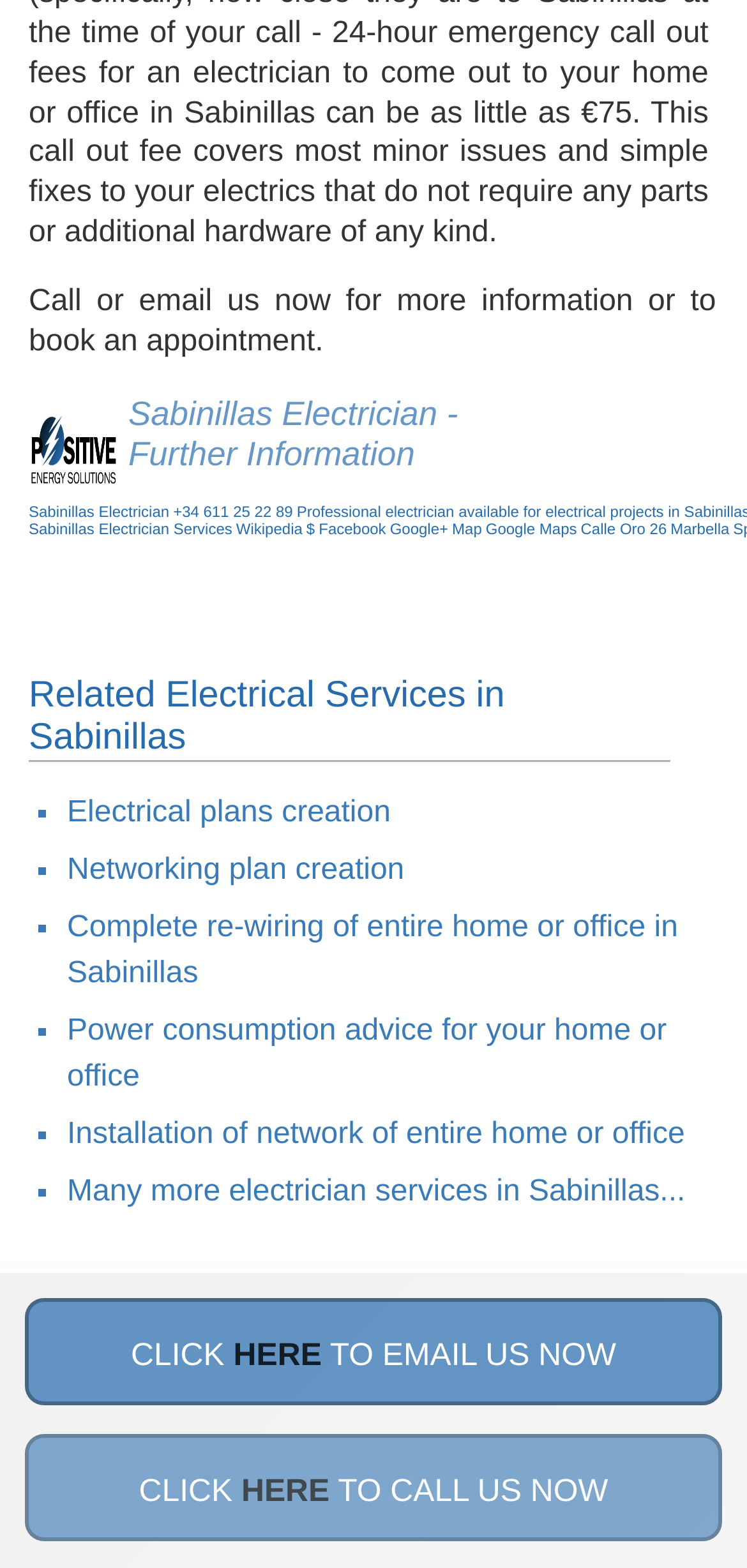Find the bounding box coordinates for the HTML element described in this sentence: "Accessibility". Provide the coordinates as four float numbers between 0 and 1, in the format [left, top, right, bottom].

None